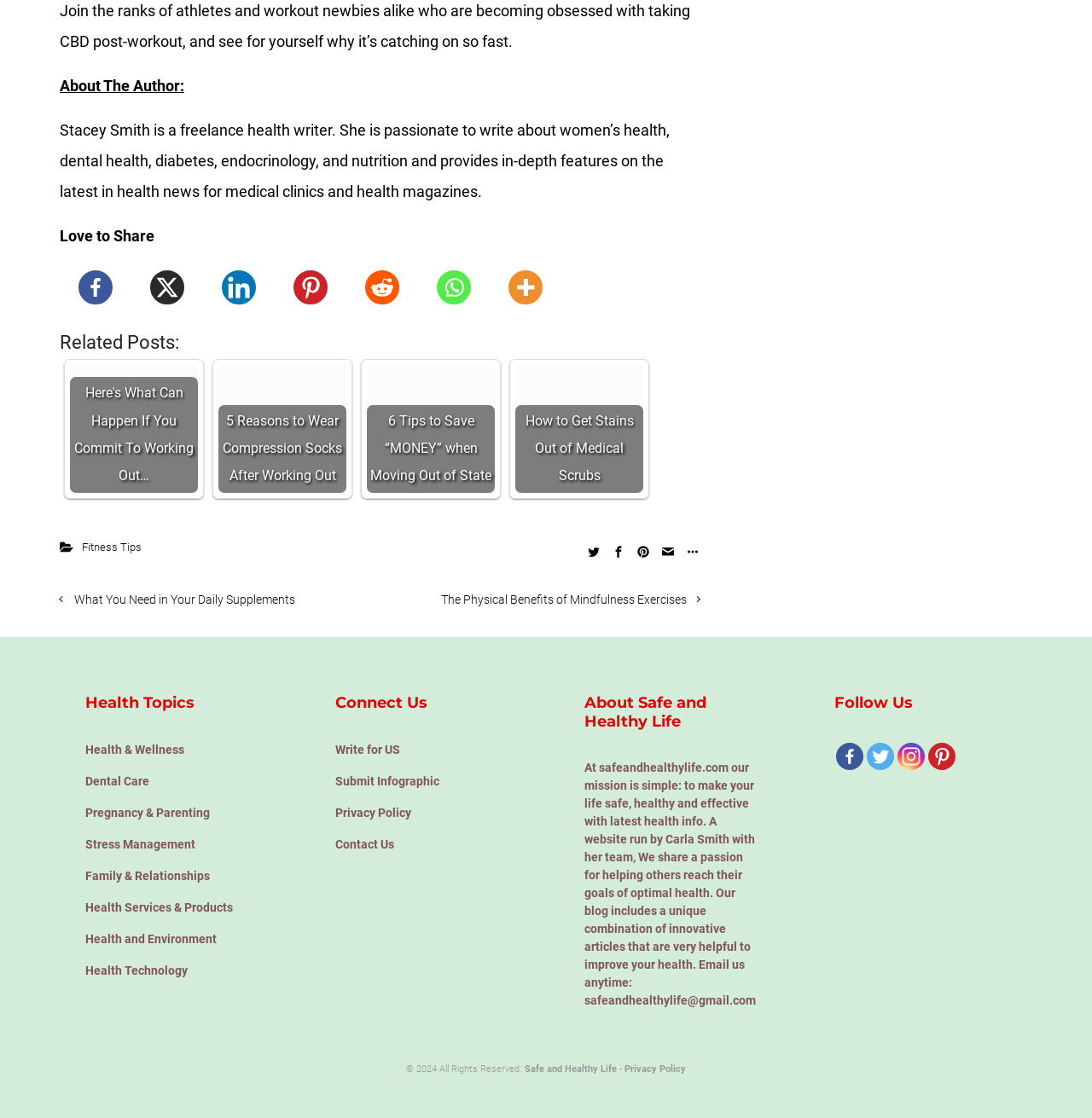What is the purpose of the website?
Use the screenshot to answer the question with a single word or phrase.

To provide health information